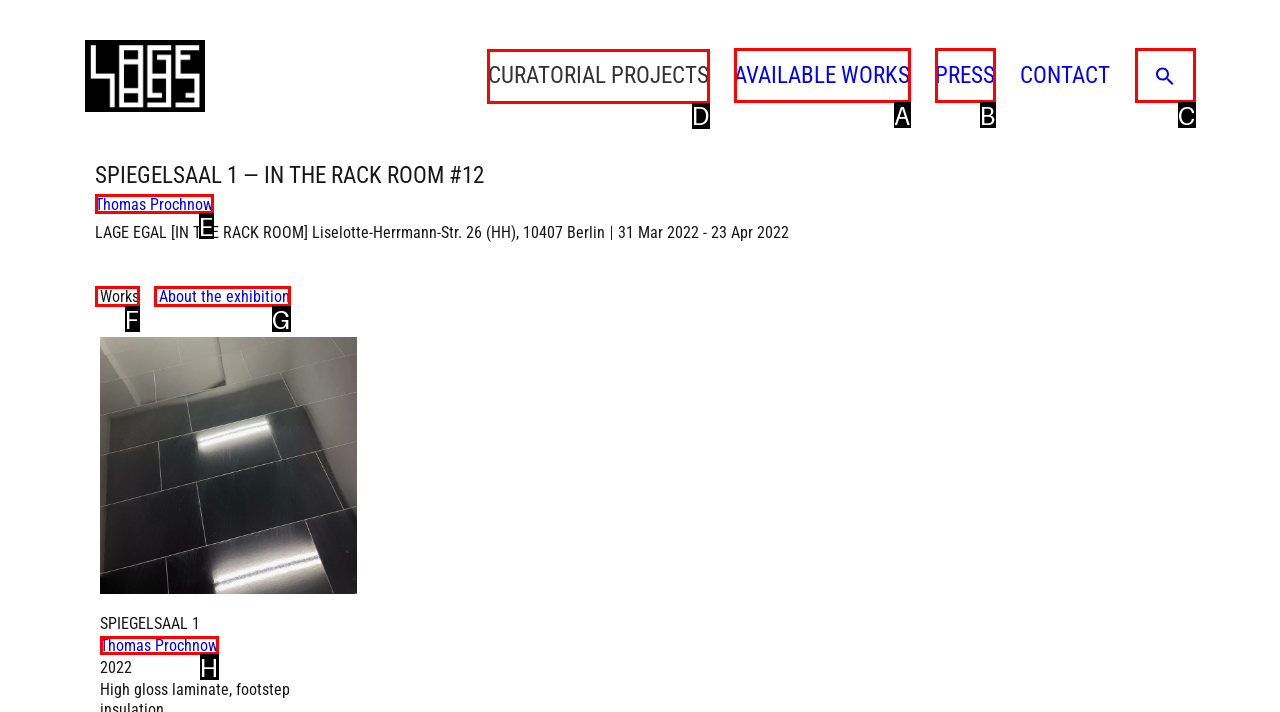Look at the highlighted elements in the screenshot and tell me which letter corresponds to the task: Visit Emma Drobina's homepage.

None